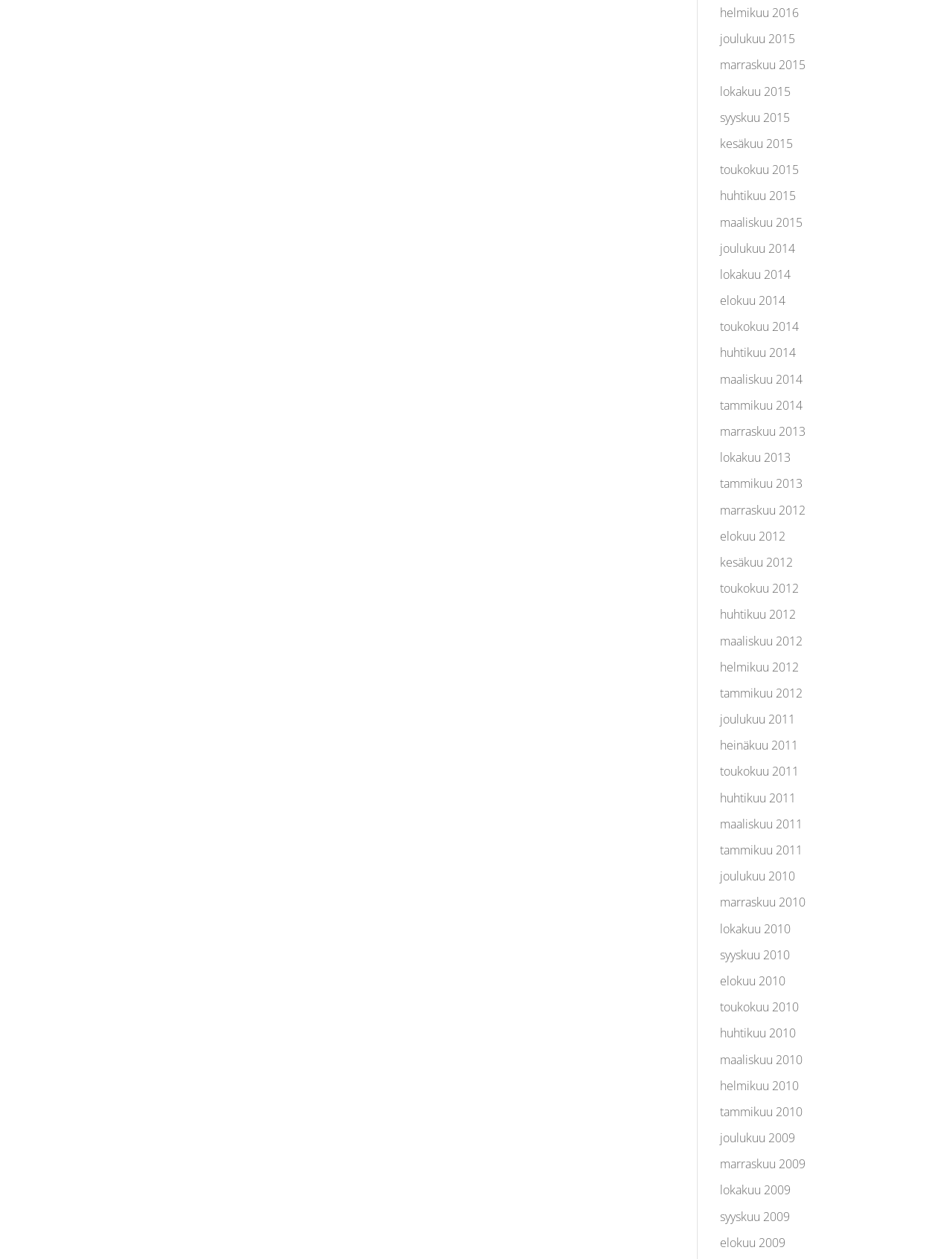Find the bounding box coordinates of the element I should click to carry out the following instruction: "view elokuu 2009".

[0.756, 0.98, 0.825, 0.993]